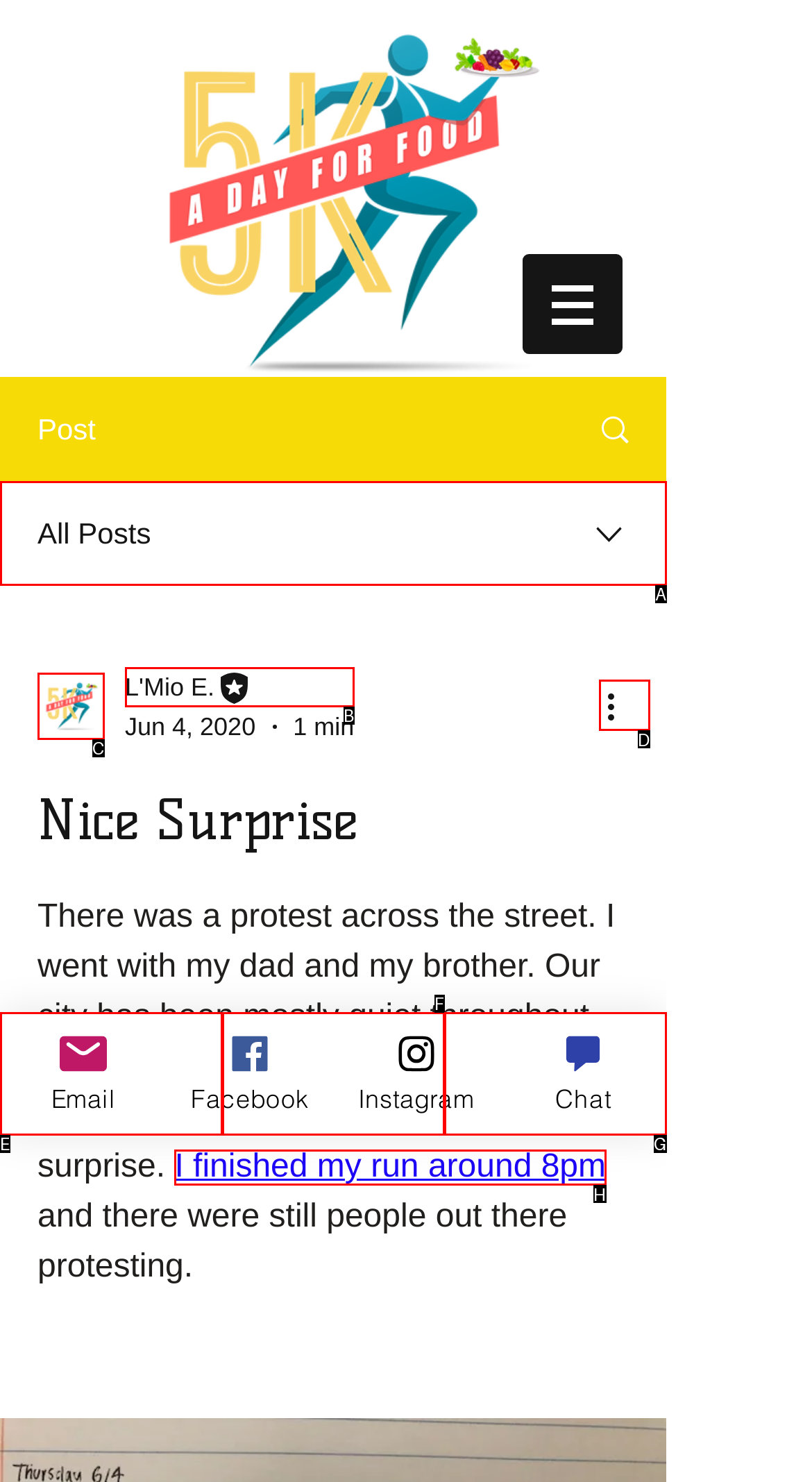Which option should you click on to fulfill this task: Click the more actions button? Answer with the letter of the correct choice.

D